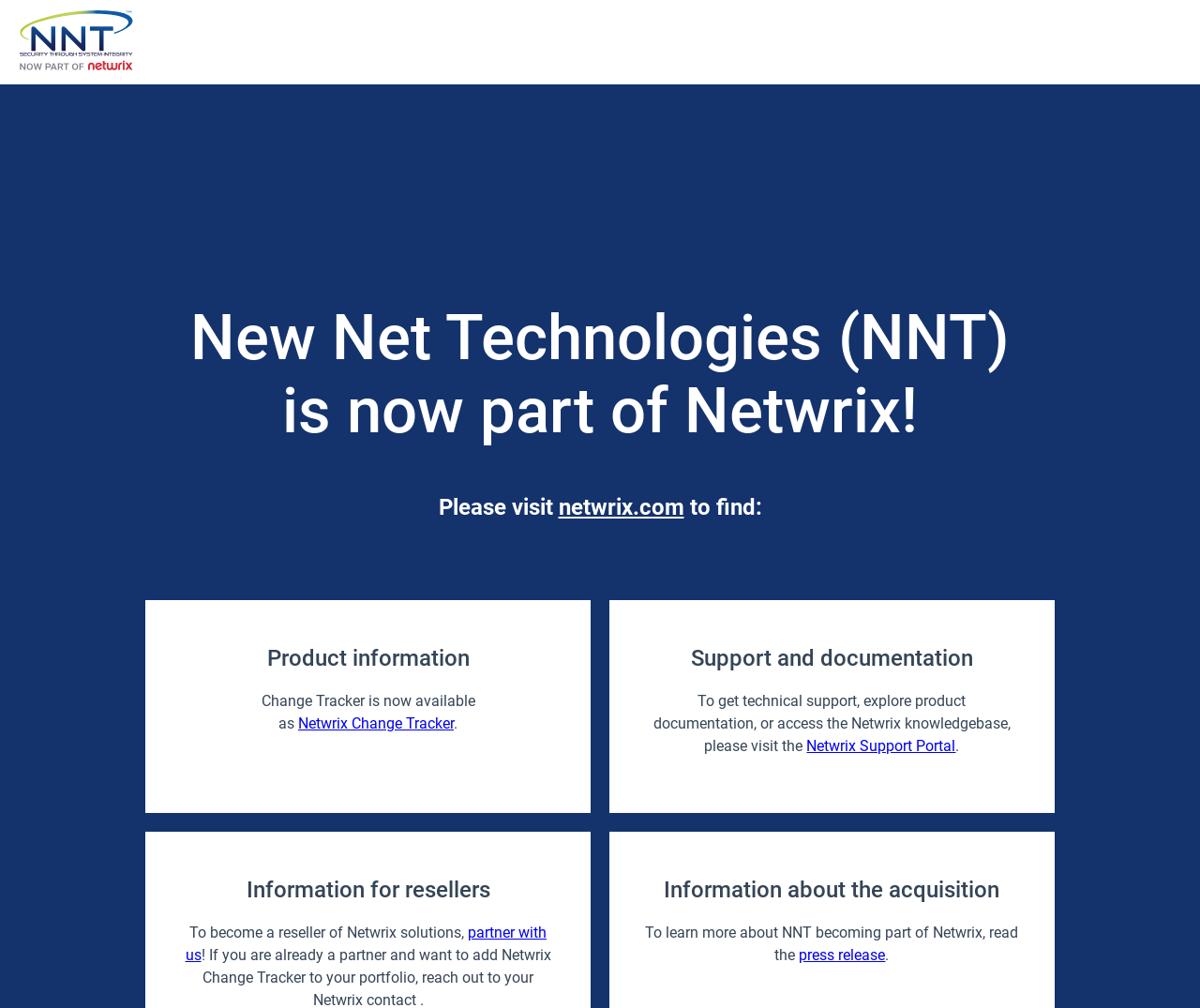Please give a one-word or short phrase response to the following question: 
What is NNT now part of?

Netwrix